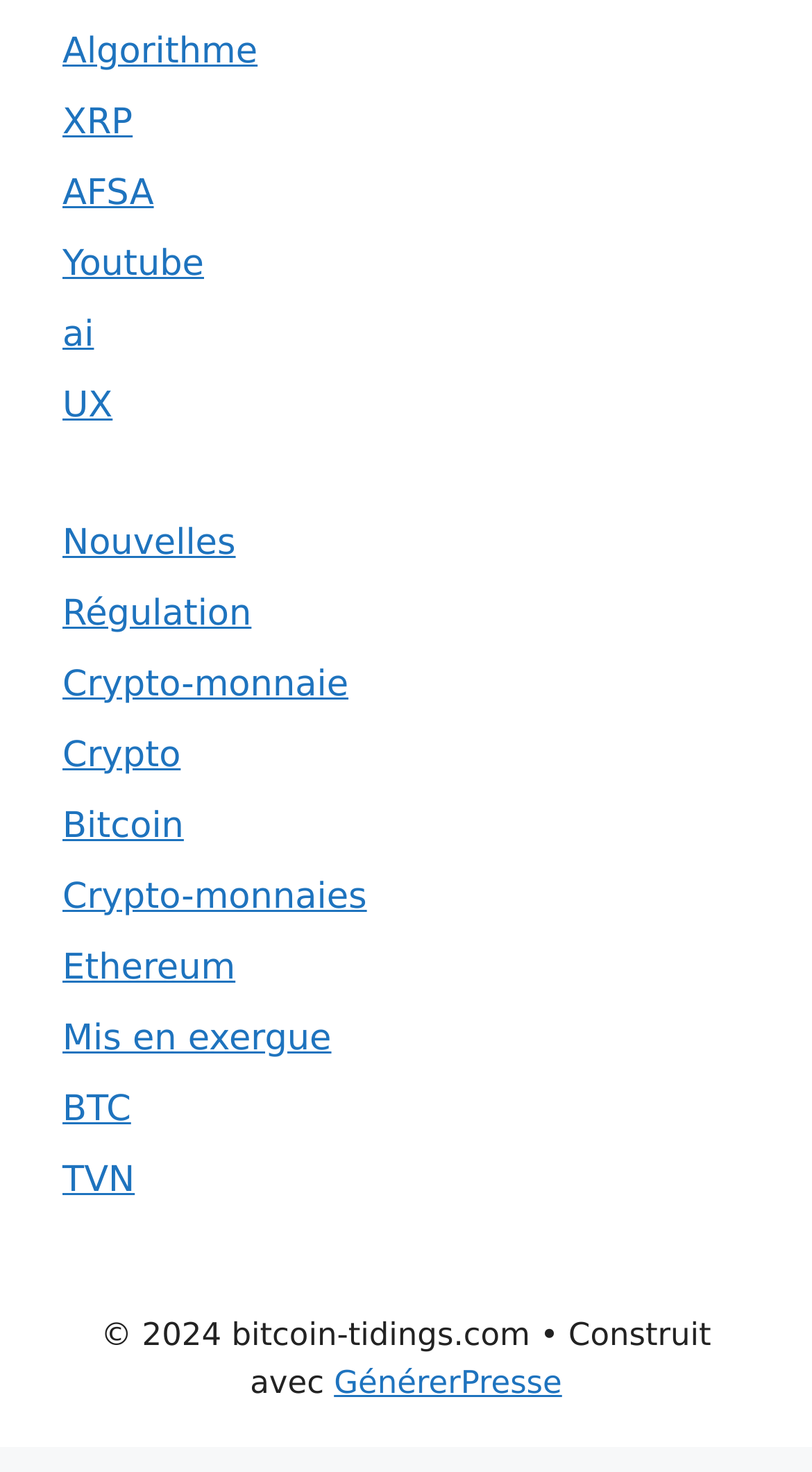Please identify the bounding box coordinates of the element that needs to be clicked to execute the following command: "Click on Algorithme". Provide the bounding box using four float numbers between 0 and 1, formatted as [left, top, right, bottom].

[0.077, 0.021, 0.317, 0.05]